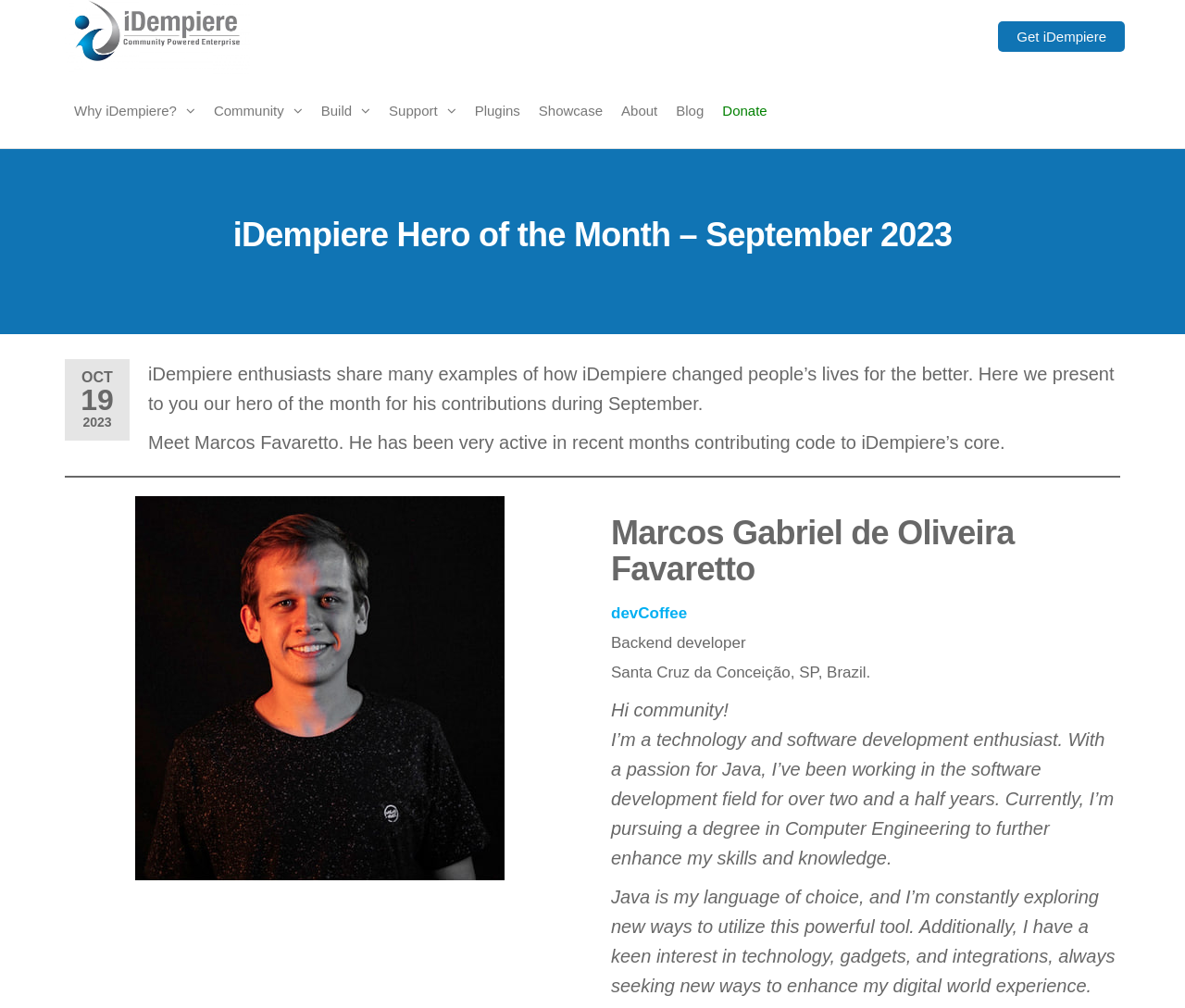Please identify the bounding box coordinates of the clickable region that I should interact with to perform the following instruction: "Learn more about iDempiere". The coordinates should be expressed as four float numbers between 0 and 1, i.e., [left, top, right, bottom].

[0.223, 0.037, 0.297, 0.212]